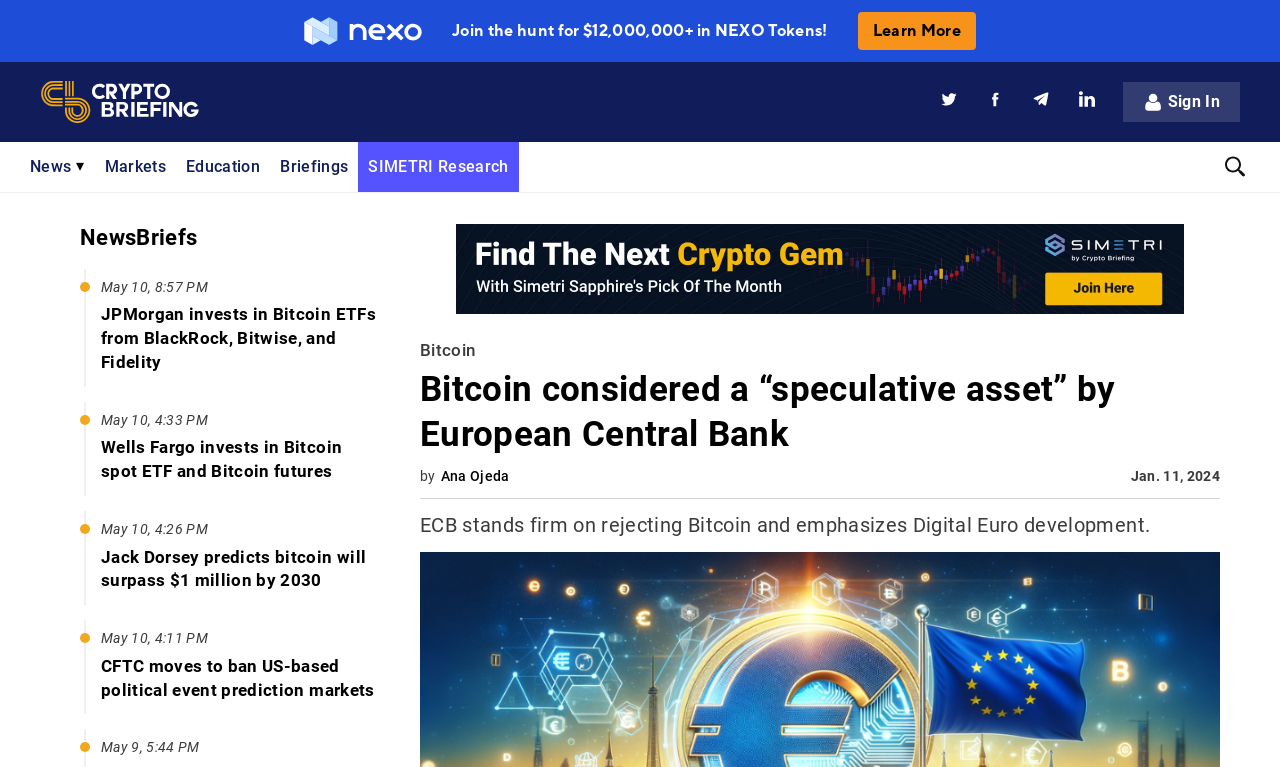Can you find the bounding box coordinates for the UI element given this description: "Bitcoin"? Provide the coordinates as four float numbers between 0 and 1: [left, top, right, bottom].

[0.328, 0.441, 0.371, 0.473]